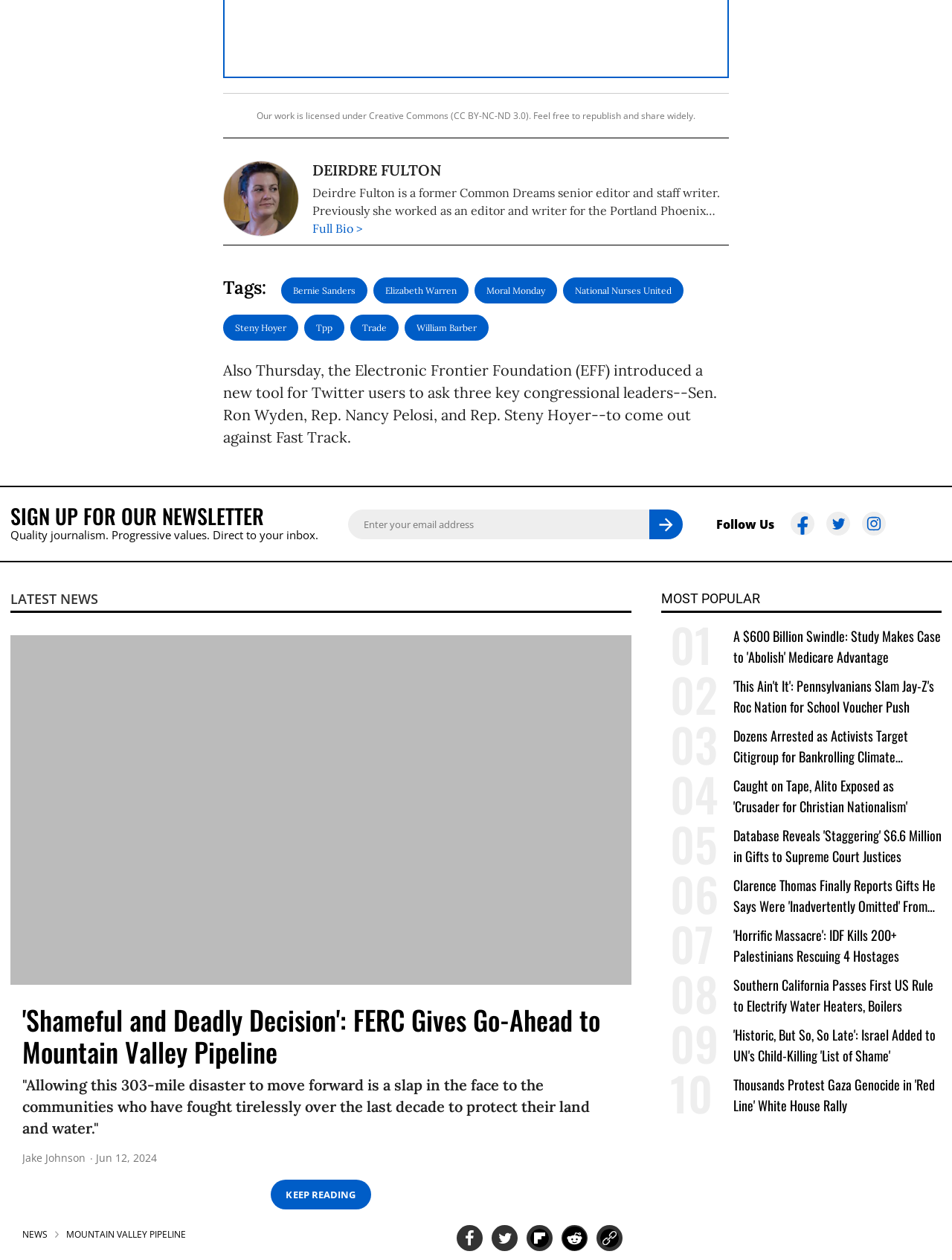Specify the bounding box coordinates of the element's area that should be clicked to execute the given instruction: "Follow Us on Facebook". The coordinates should be four float numbers between 0 and 1, i.e., [left, top, right, bottom].

[0.83, 0.405, 0.855, 0.424]